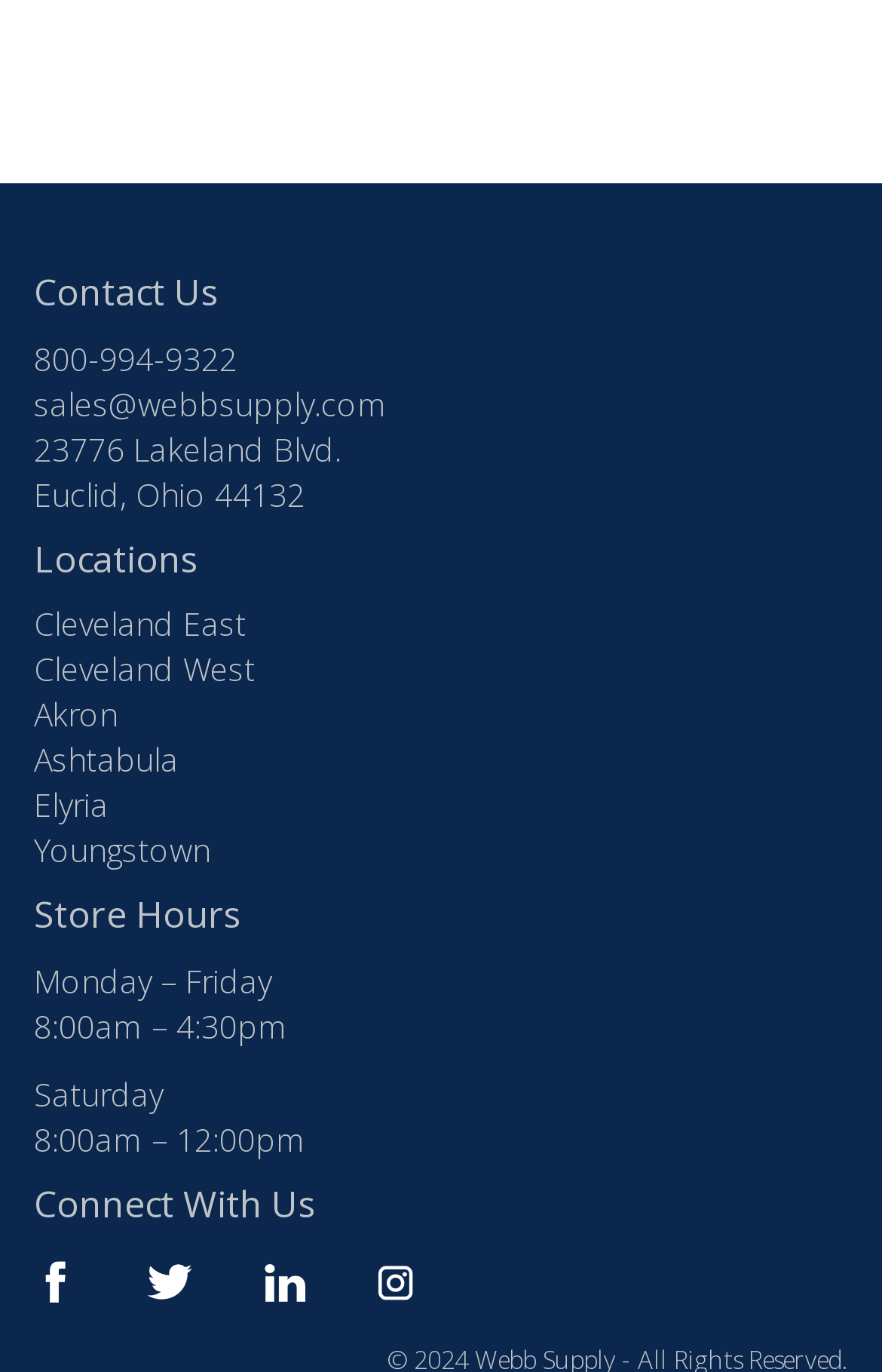Specify the bounding box coordinates of the element's area that should be clicked to execute the given instruction: "Call the phone number". The coordinates should be four float numbers between 0 and 1, i.e., [left, top, right, bottom].

[0.038, 0.245, 0.269, 0.277]